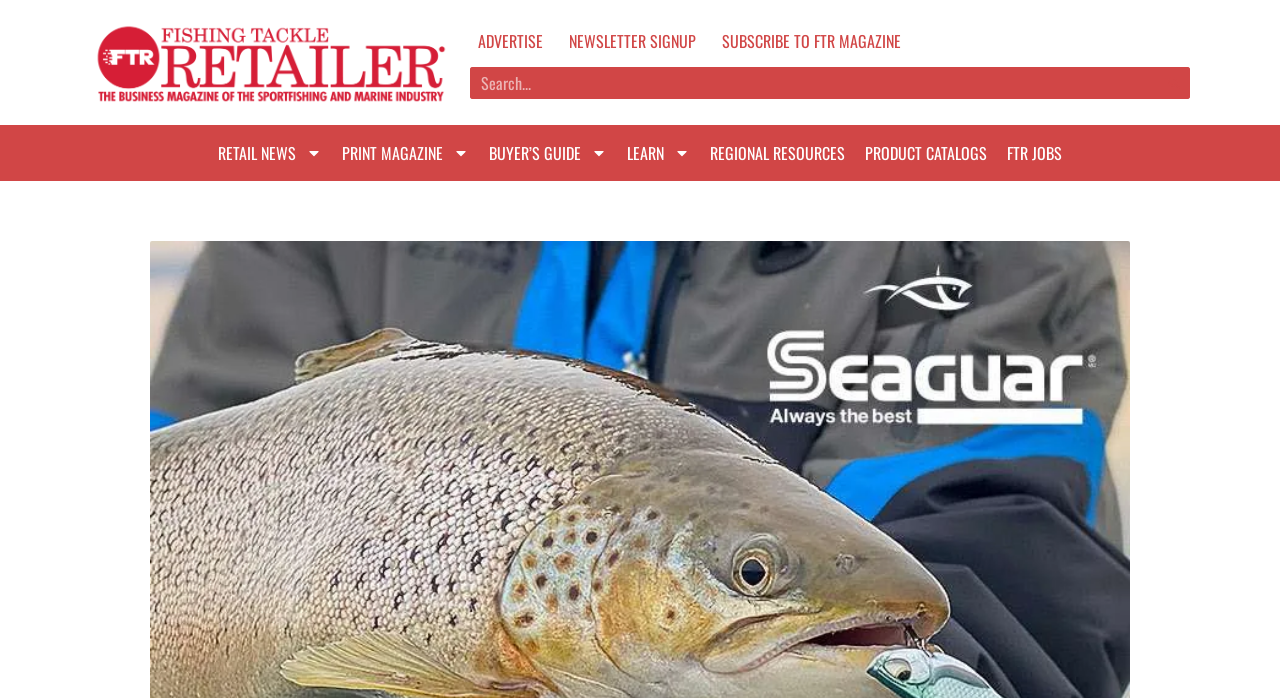What is the purpose of the search box?
Kindly answer the question with as much detail as you can.

I found a search box element with a 'Search' button and a text input field, which suggests that its purpose is to allow users to search the website for specific content.